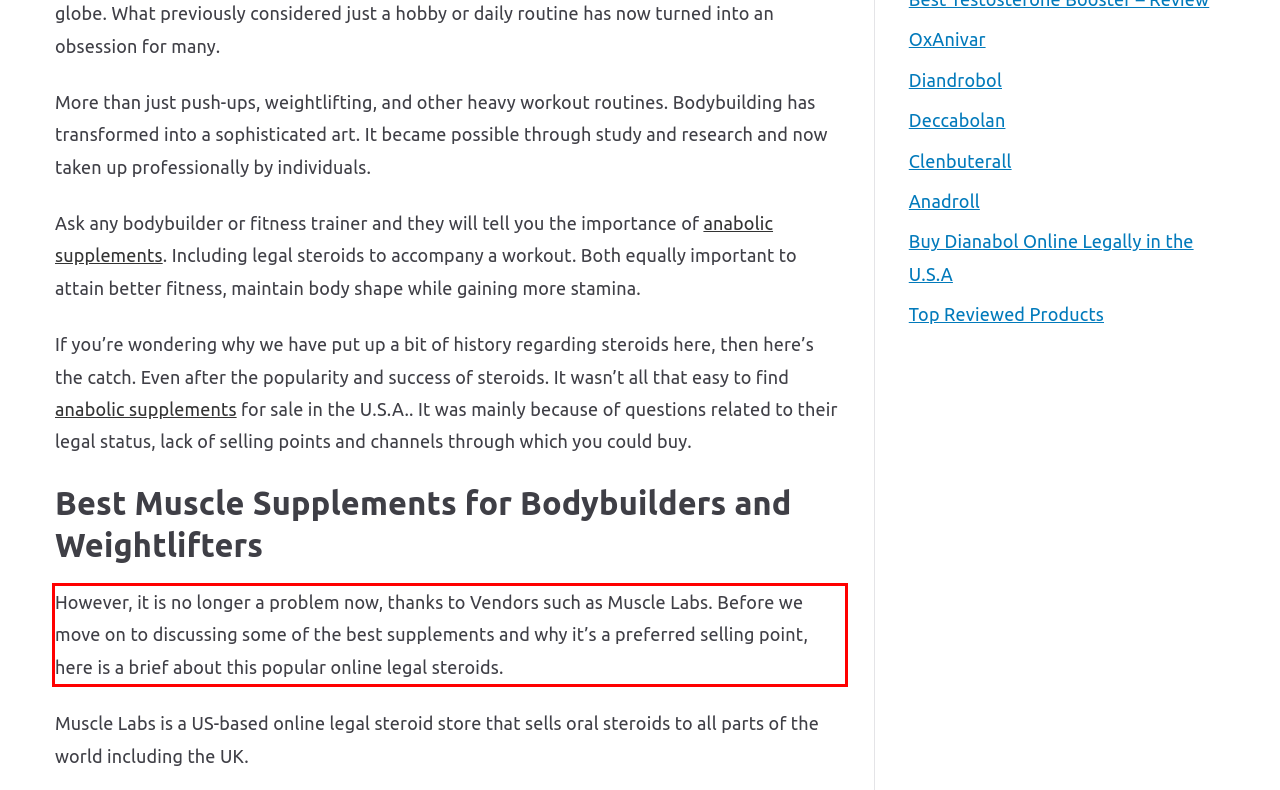Using the provided screenshot of a webpage, recognize the text inside the red rectangle bounding box by performing OCR.

However, it is no longer a problem now, thanks to Vendors such as Muscle Labs. Before we move on to discussing some of the best supplements and why it’s a preferred selling point, here is a brief about this popular online legal steroids.